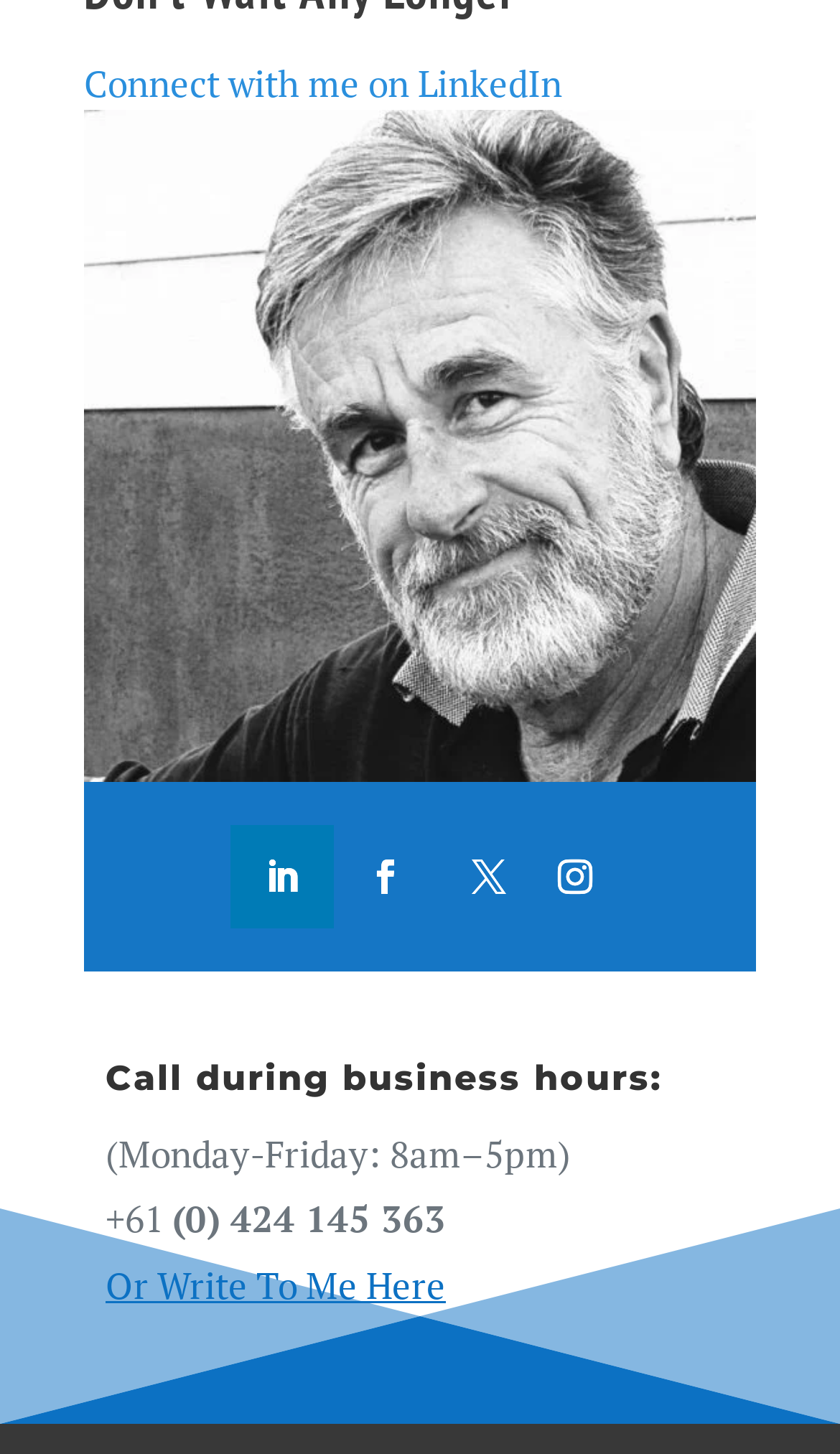Extract the bounding box coordinates of the UI element described: "Follow". Provide the coordinates in the format [left, top, right, bottom] with values ranging from 0 to 1.

[0.397, 0.569, 0.521, 0.64]